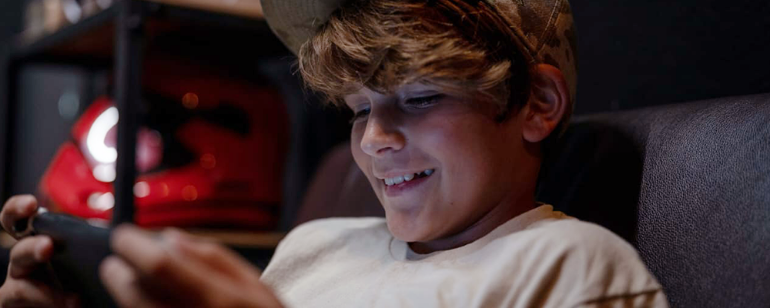What is the color of the backdrop?
Please provide a comprehensive answer based on the details in the screenshot.

The caption specifically states that the setting has a black backdrop, which enhances the warm glow of the device.